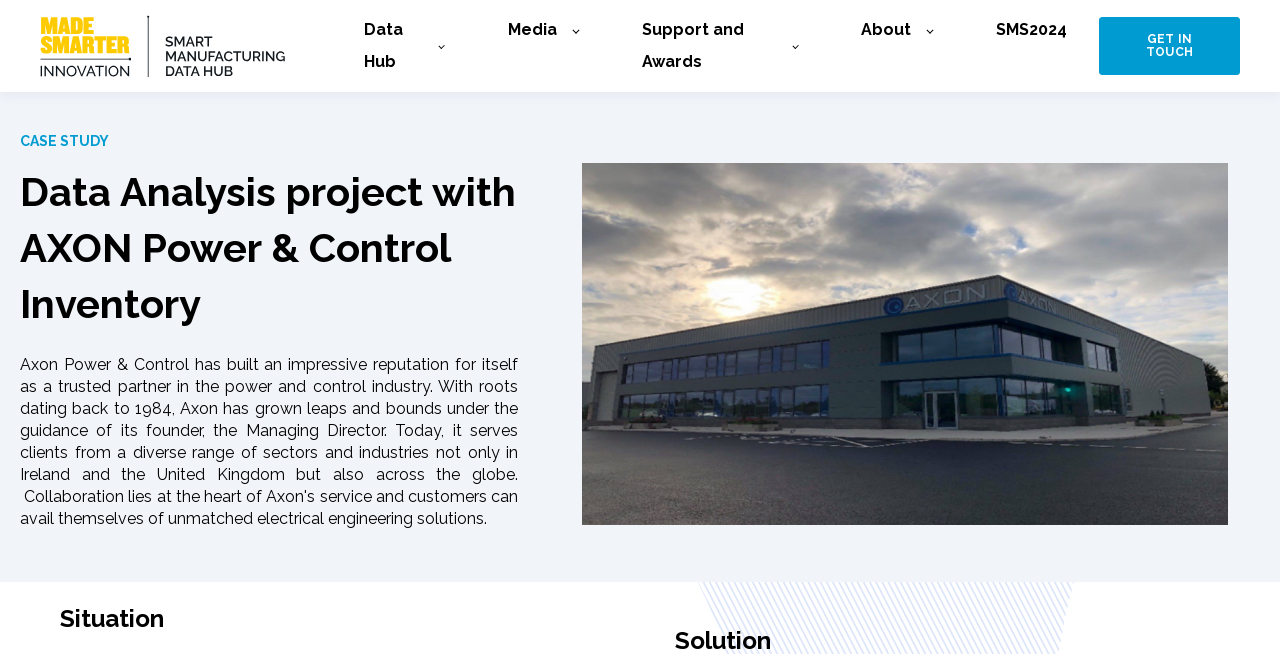What is the text on the top-left corner of the webpage?
Answer with a single word or phrase by referring to the visual content.

MadeSmarterYellowBlack-2